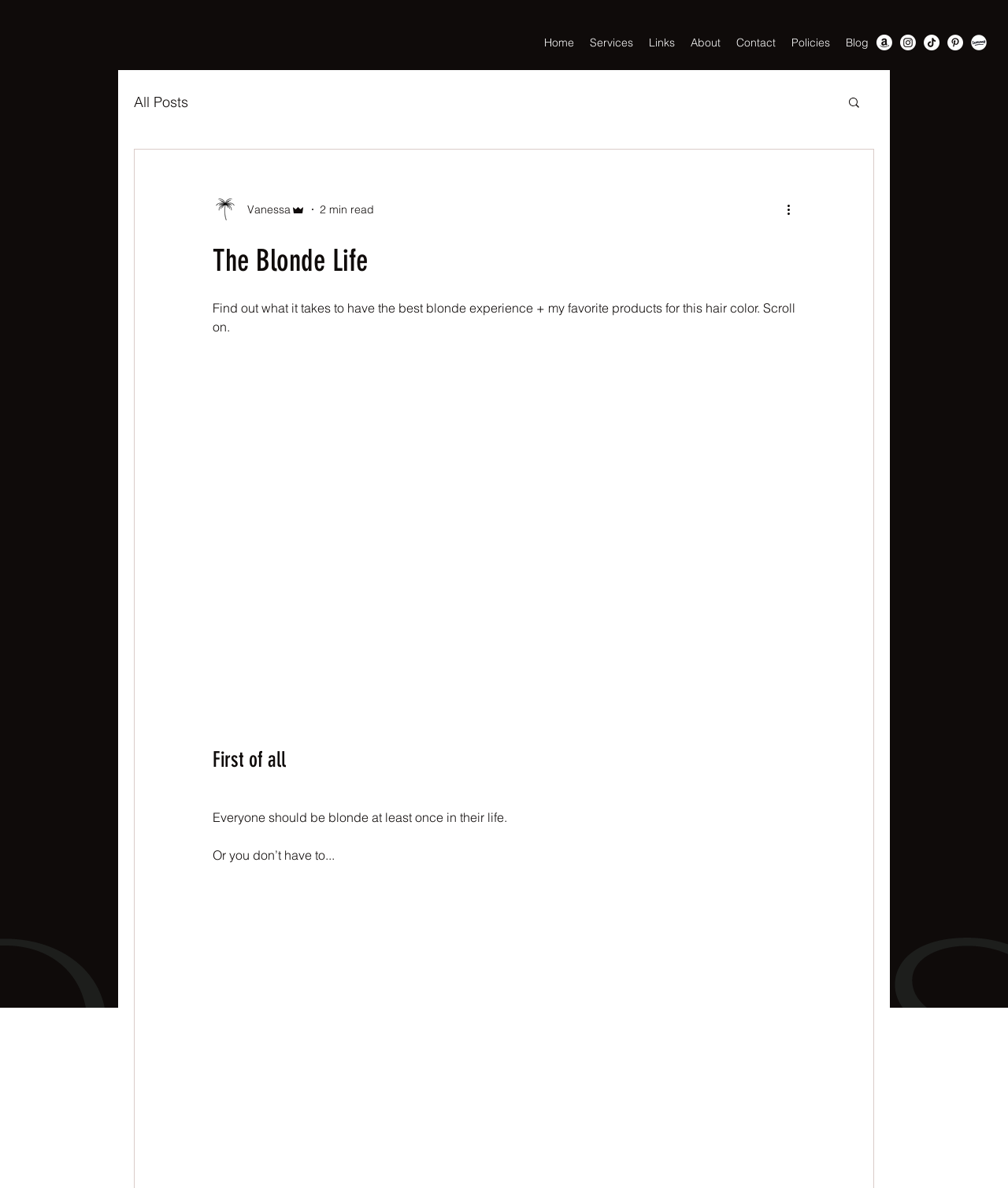Locate the bounding box coordinates of the element that should be clicked to fulfill the instruction: "Click on the Home link".

[0.532, 0.026, 0.577, 0.046]